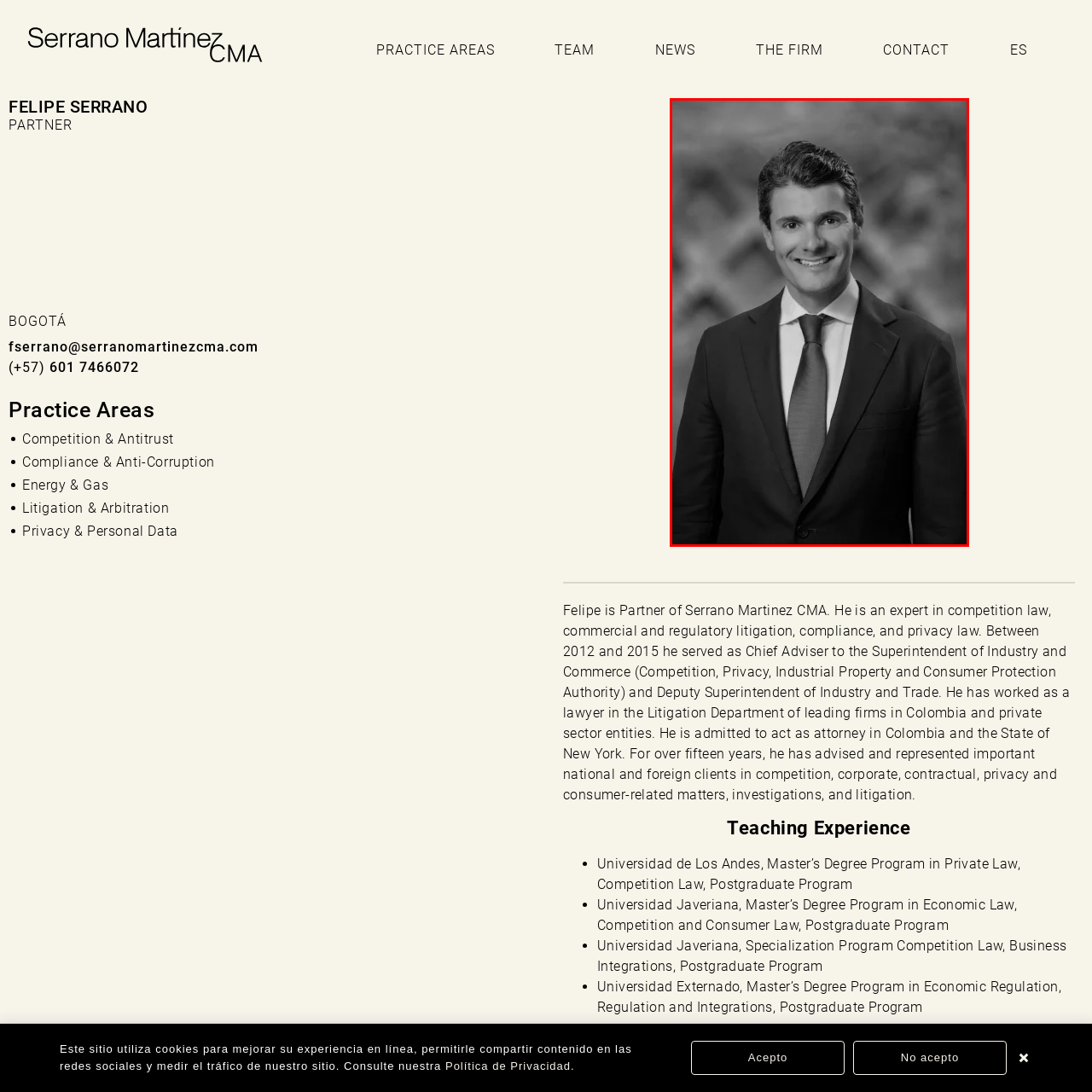How many years of experience does Felipe Serrano have?
Focus on the visual details within the red bounding box and provide an in-depth answer based on your observations.

The caption states that Felipe Serrano's extensive experience spans over fifteen years, advising both national and international clients on competition and consumer-related matters.